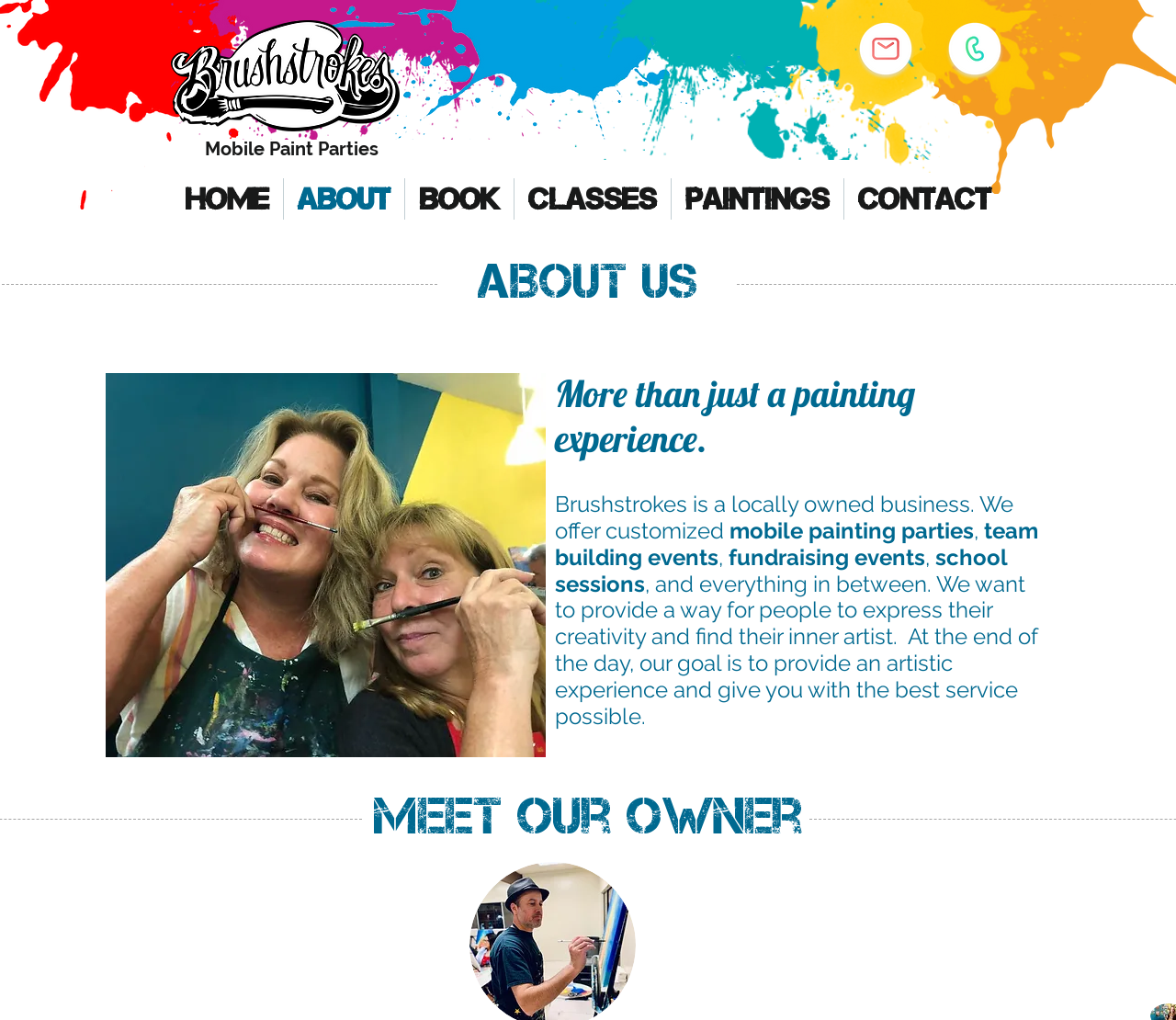What type of business is Brushstrokes?
Please provide a comprehensive and detailed answer to the question.

Based on the webpage content, specifically the text 'Brushstrokes is a locally owned business...', it can be inferred that Brushstrokes is a locally owned business.